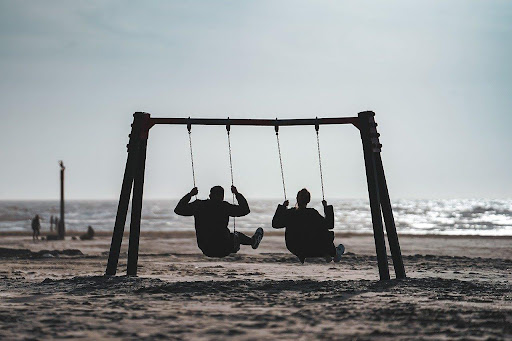What is the atmosphere of the scene? Refer to the image and provide a one-word or short phrase answer.

Peaceful